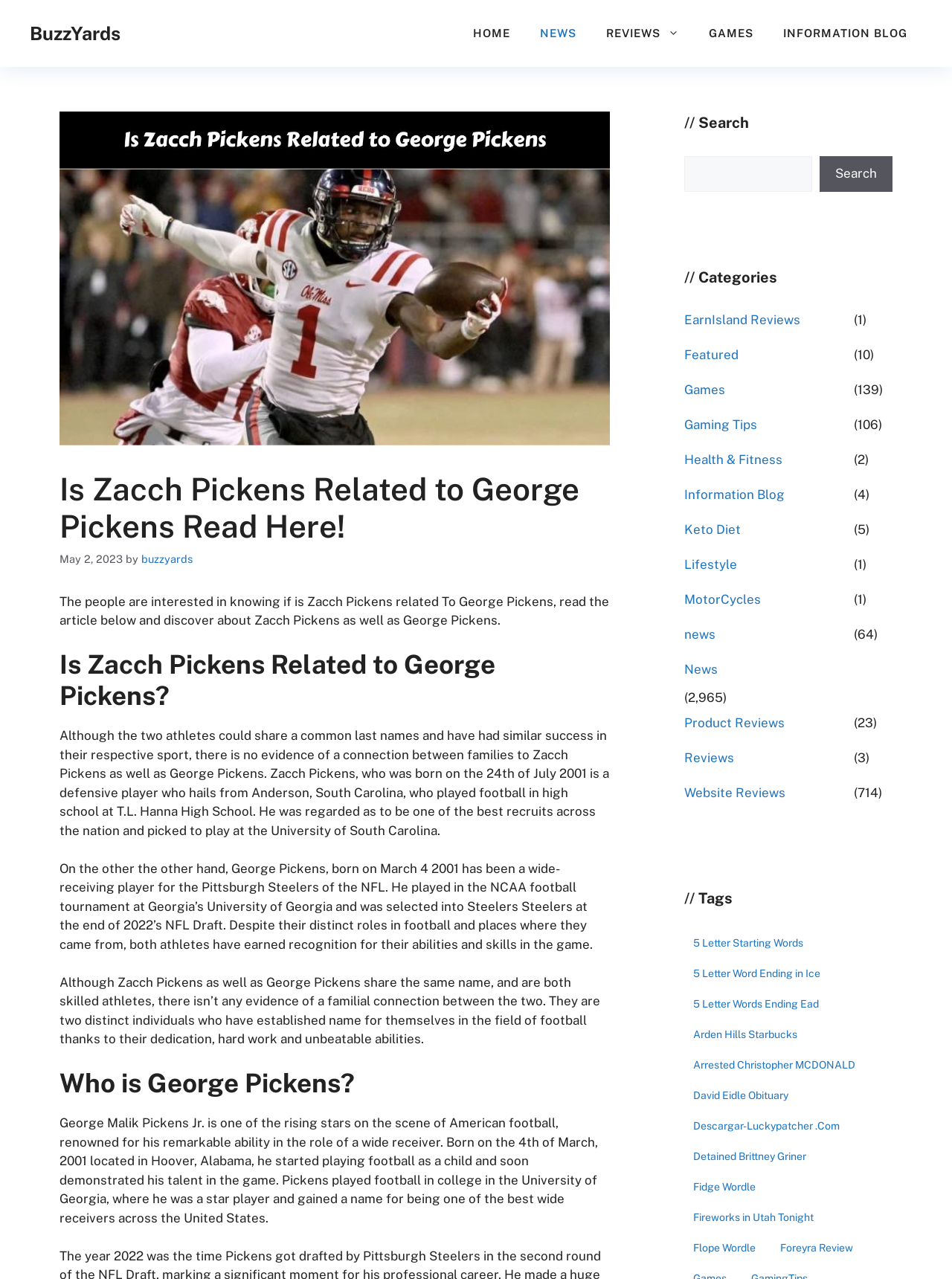What is the name of the website?
Using the image as a reference, answer the question with a short word or phrase.

BuzzYards